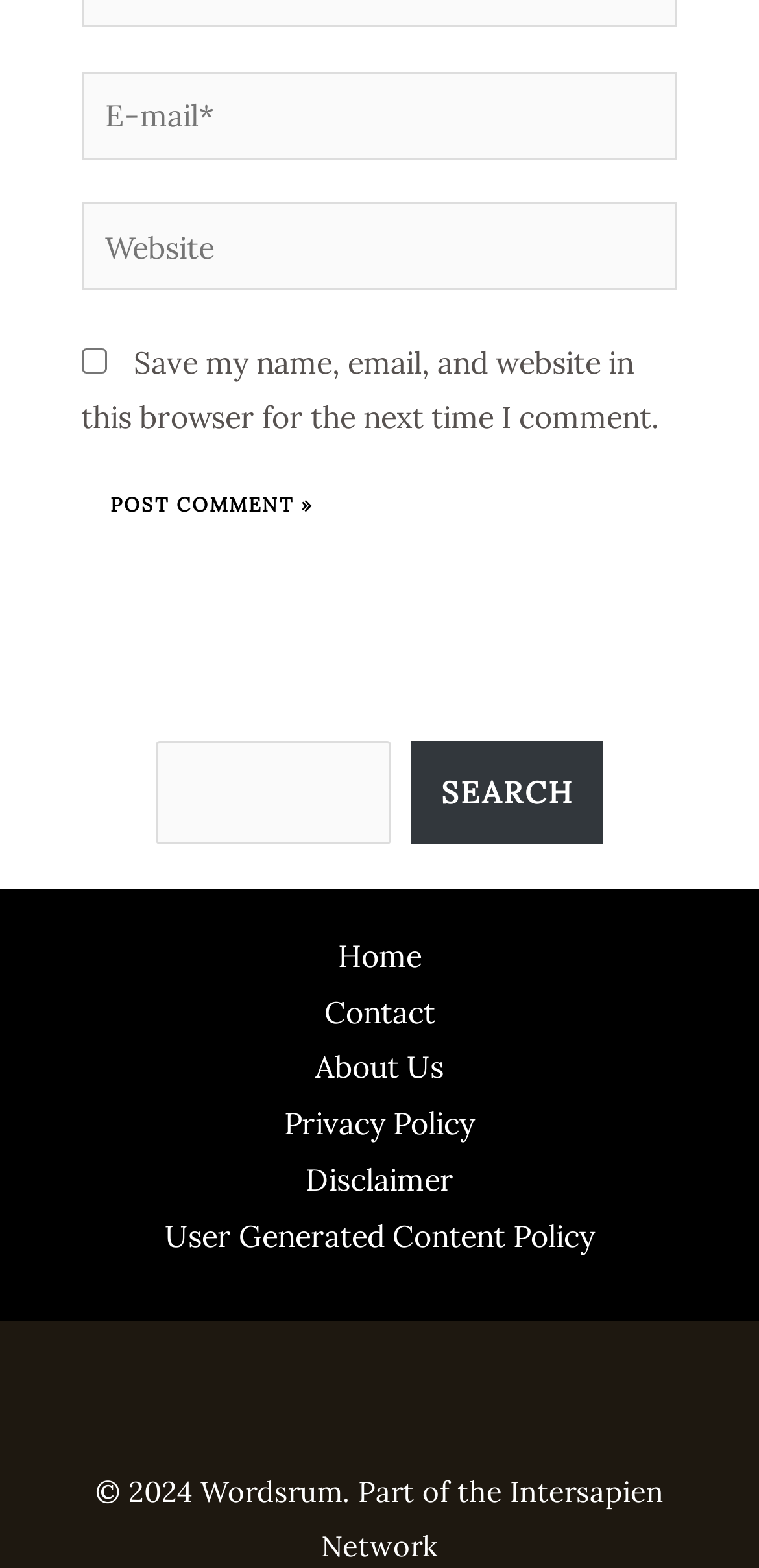Determine the bounding box coordinates for the region that must be clicked to execute the following instruction: "Enter email address".

[0.106, 0.046, 0.894, 0.102]